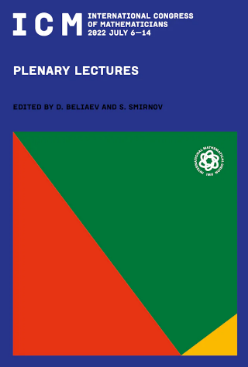Create an elaborate description of the image, covering every aspect.

The image features the cover of a publication titled "Plenary Lectures," which is part of the proceedings from the International Congress of Mathematicians (ICM) held from July 6 to 14, 2022. The cover design prominently showcases bold geometric shapes, including a vibrant red triangle, a green triangle, and a blue background, with the ICM logo in the top right corner. The text is presented in a clean, modern font, indicating the editors as D. Beliaev and S. Shirnov, reflecting the collaborative nature of the work compiled within this volume, which serves to encapsulate significant mathematical discussions and findings presented at the congress.